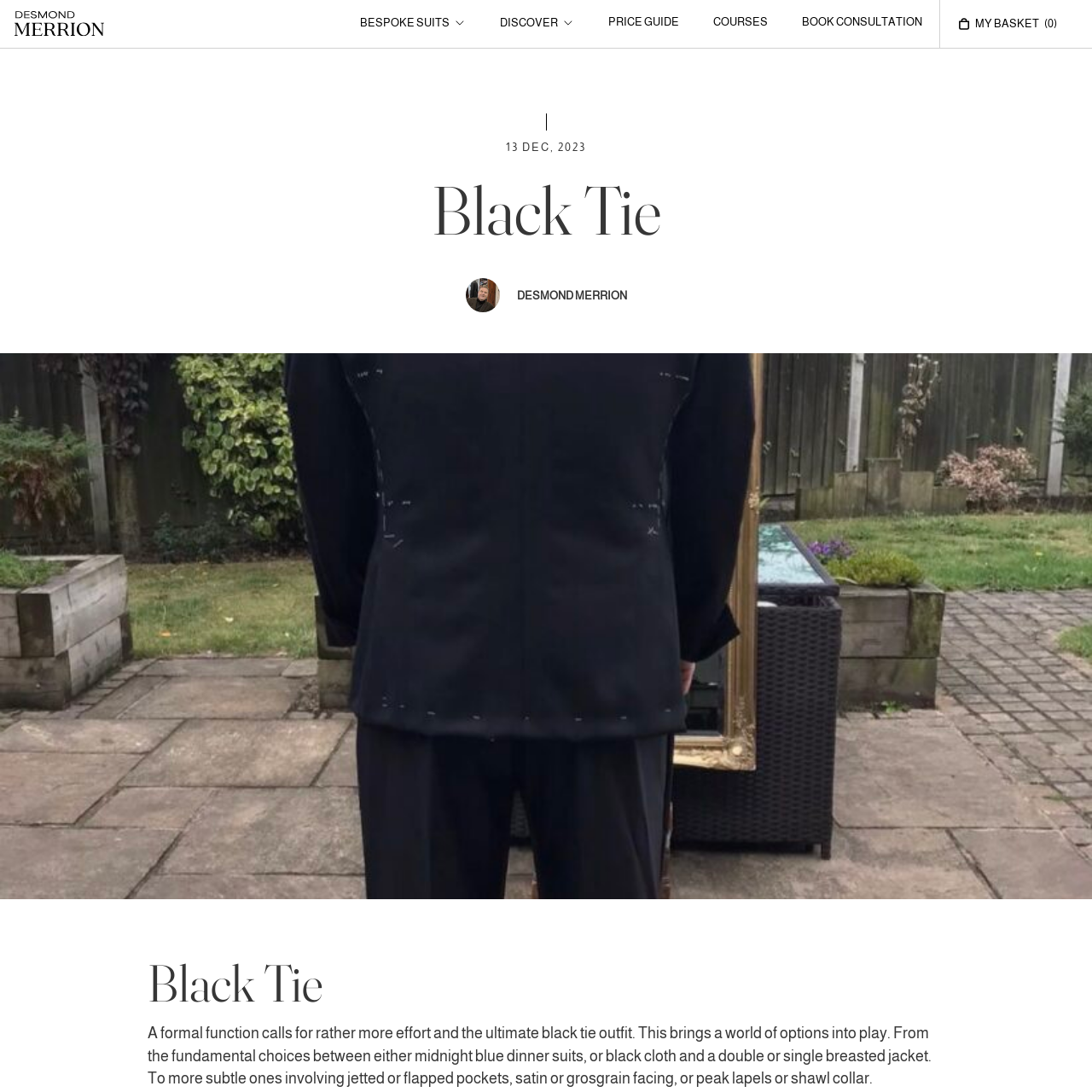Explain in detail what is happening in the image enclosed by the red border.

The image showcases a sleek and elegant logo for "Desmond Merrion," a brand associated with bespoke formal wear. The logo features the brand name in a stylish font, emphasizing sophistication and luxury, which aligns with its focus on high-quality, custom-made suits and formal attire. This emblematic representation reflects the brand's commitment to excellence in tailoring and fashion, catering to clientele seeking refined options for formal occasions. The design likely aims to resonate with individuals who appreciate craftsmanship and the finer details of elegant dressing.